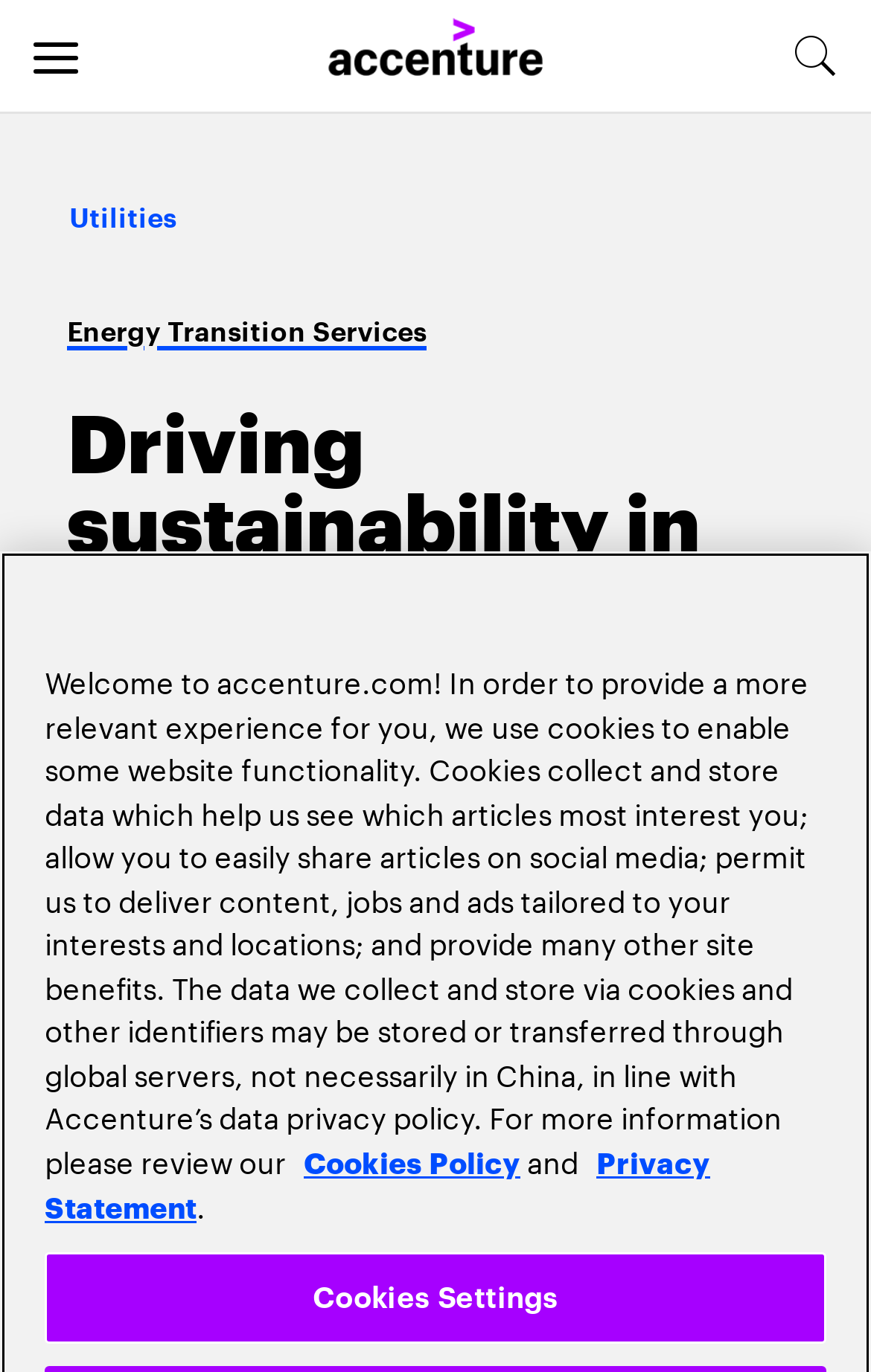Could you highlight the region that needs to be clicked to execute the instruction: "View Energy Transition Services"?

[0.077, 0.232, 0.49, 0.258]